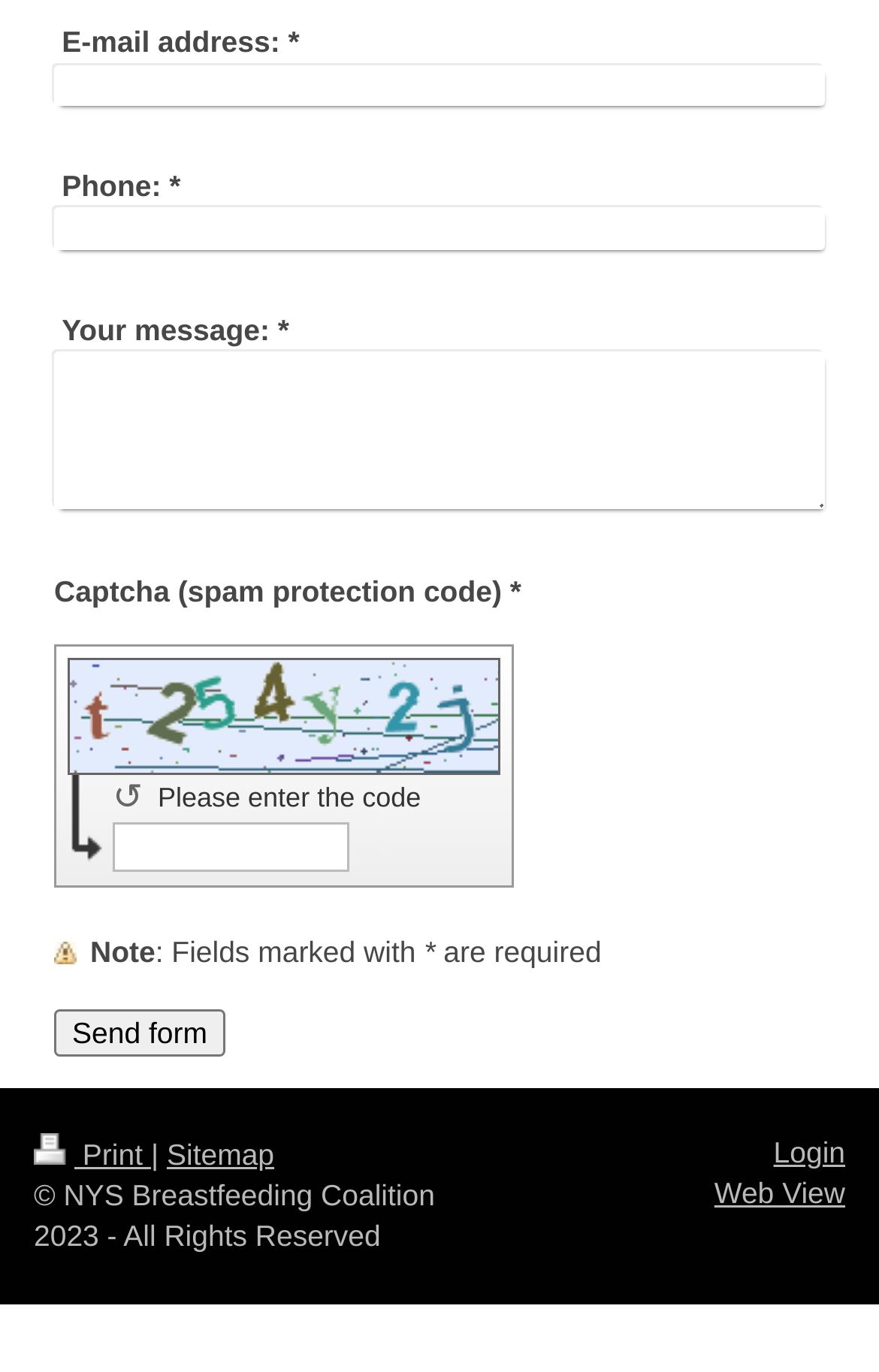Please predict the bounding box coordinates of the element's region where a click is necessary to complete the following instruction: "Enter email address". The coordinates should be represented by four float numbers between 0 and 1, i.e., [left, top, right, bottom].

[0.062, 0.047, 0.938, 0.077]